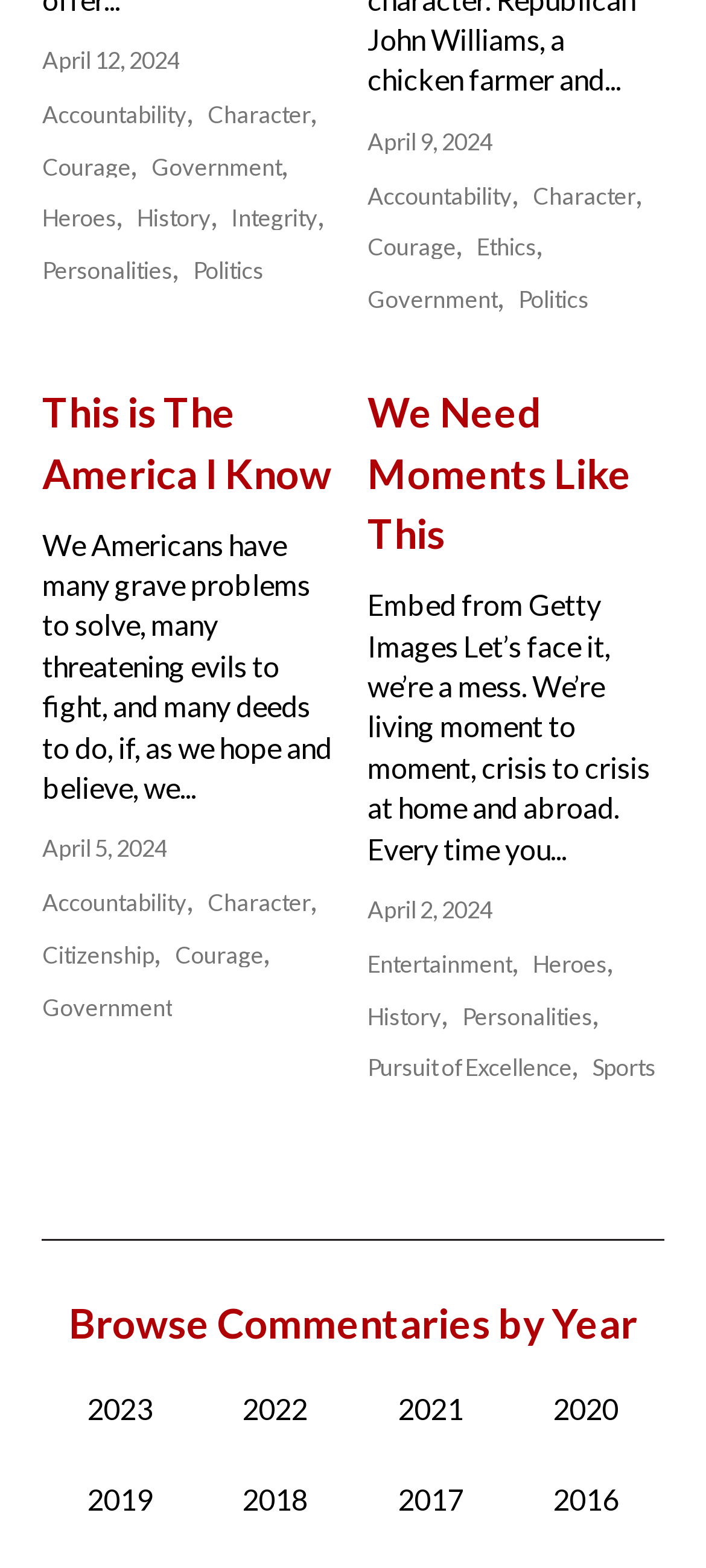Please identify the bounding box coordinates of the element's region that needs to be clicked to fulfill the following instruction: "Click Contact us link". The bounding box coordinates should consist of four float numbers between 0 and 1, i.e., [left, top, right, bottom].

None